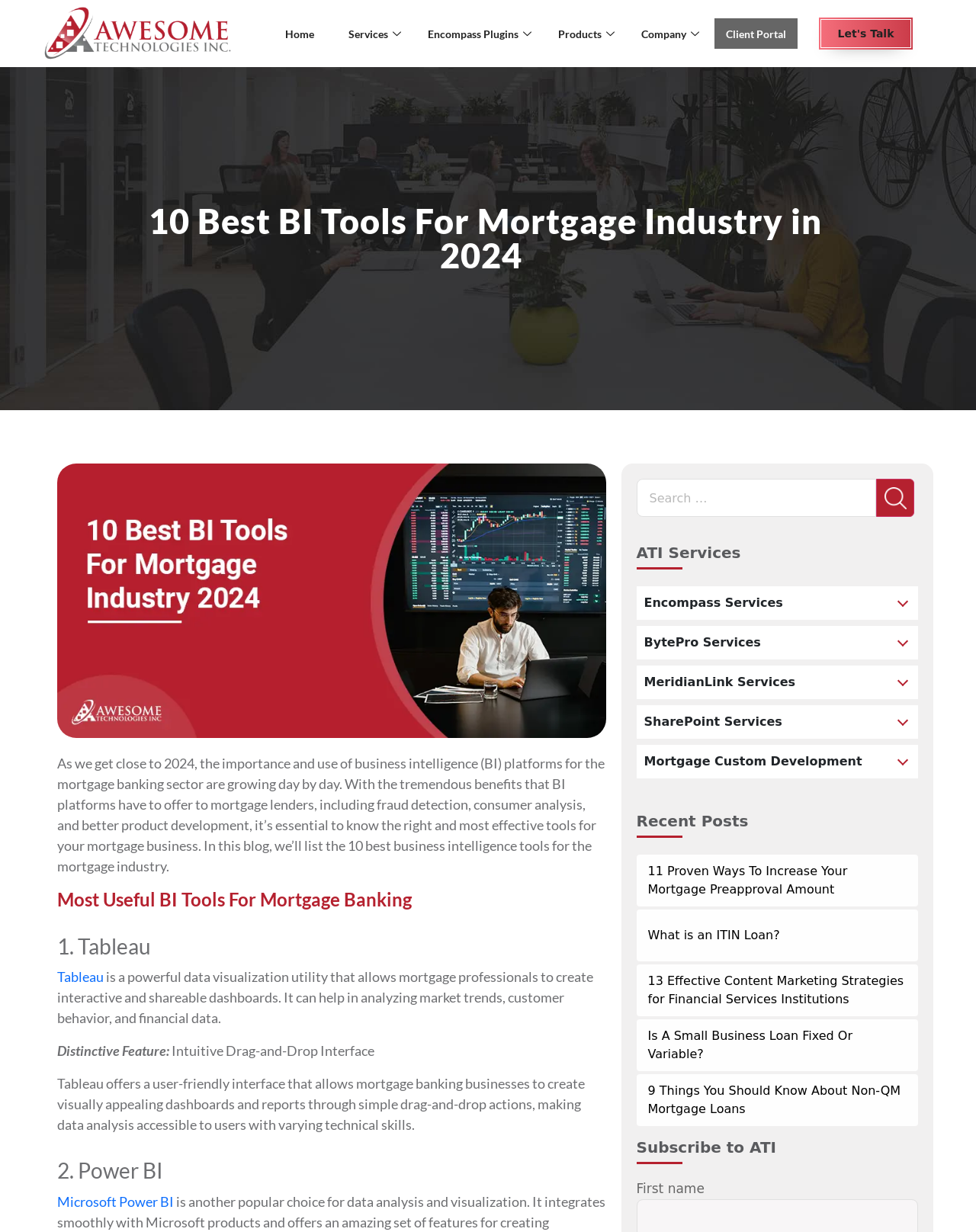What is the distinctive feature of Tableau?
Please answer the question with a detailed response using the information from the screenshot.

I read the description of Tableau on the webpage and found that its distinctive feature is an intuitive drag-and-drop interface, which allows users to create visually appealing dashboards and reports easily.